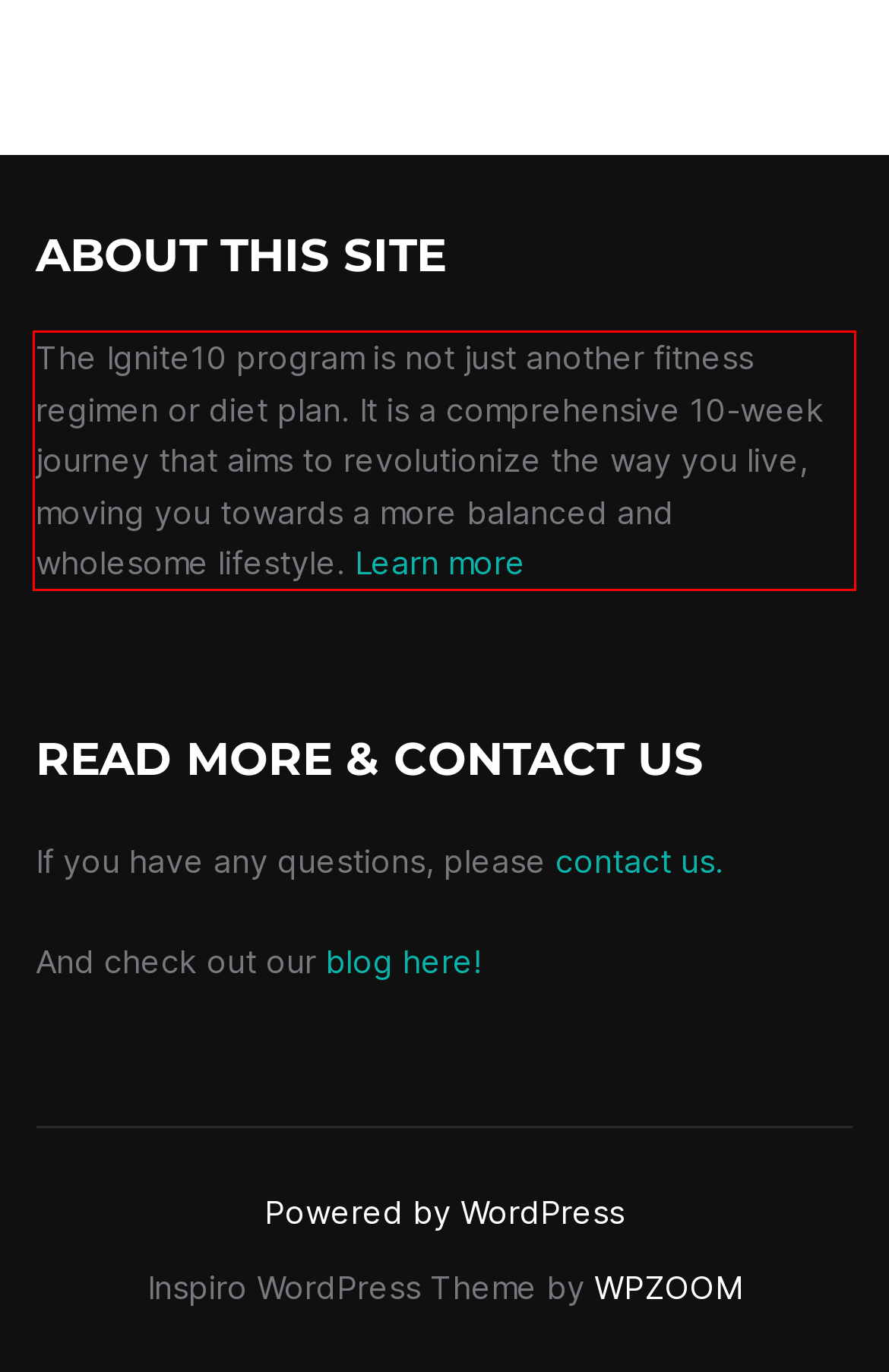The screenshot you have been given contains a UI element surrounded by a red rectangle. Use OCR to read and extract the text inside this red rectangle.

The Ignite10 program is not just another fitness regimen or diet plan. It is a comprehensive 10-week journey that aims to revolutionize the way you live, moving you towards a more balanced and wholesome lifestyle. Learn more